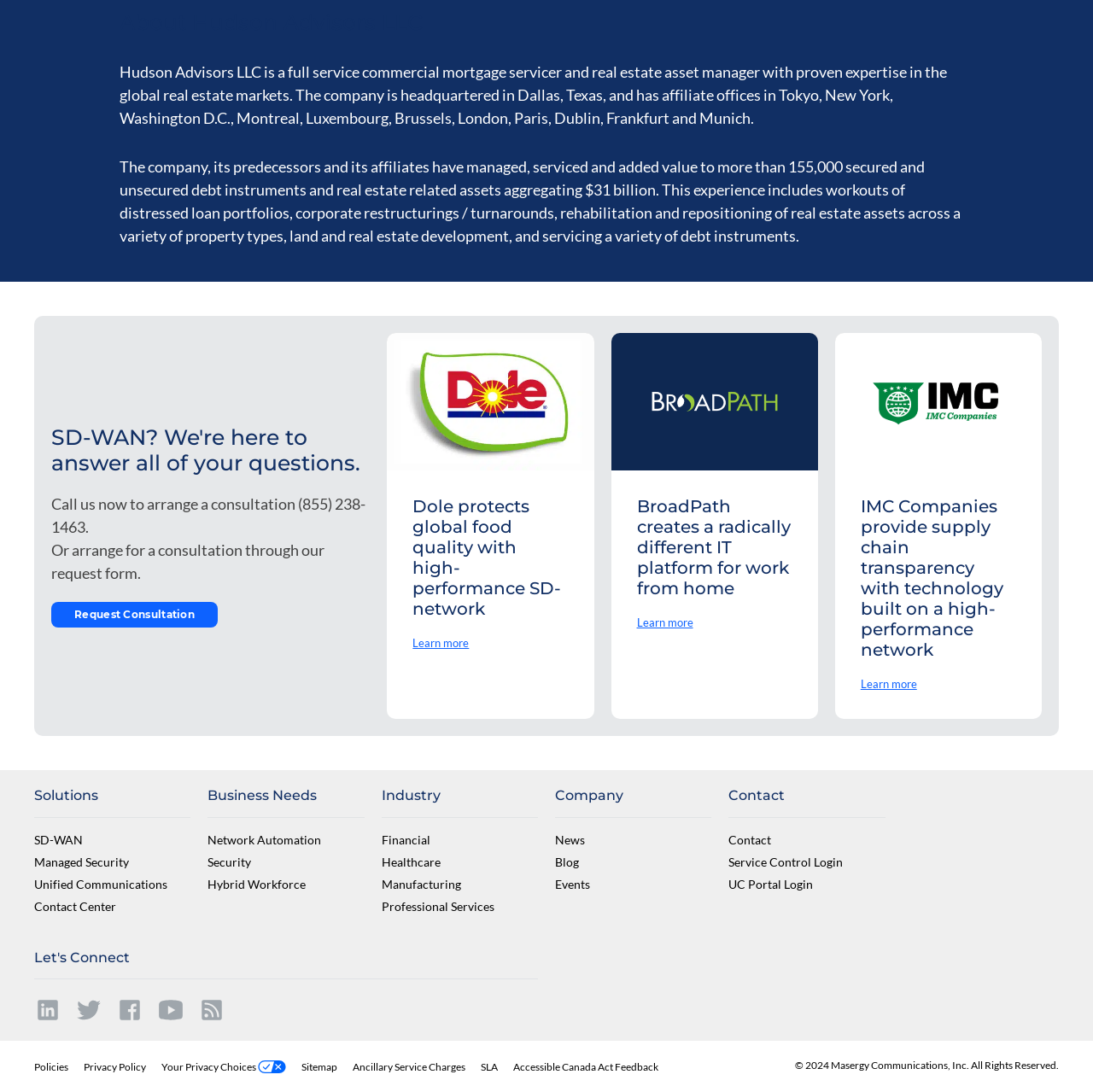Locate the bounding box of the UI element described in the following text: "Accessible Canada Act Feedback".

[0.47, 0.971, 0.602, 0.983]